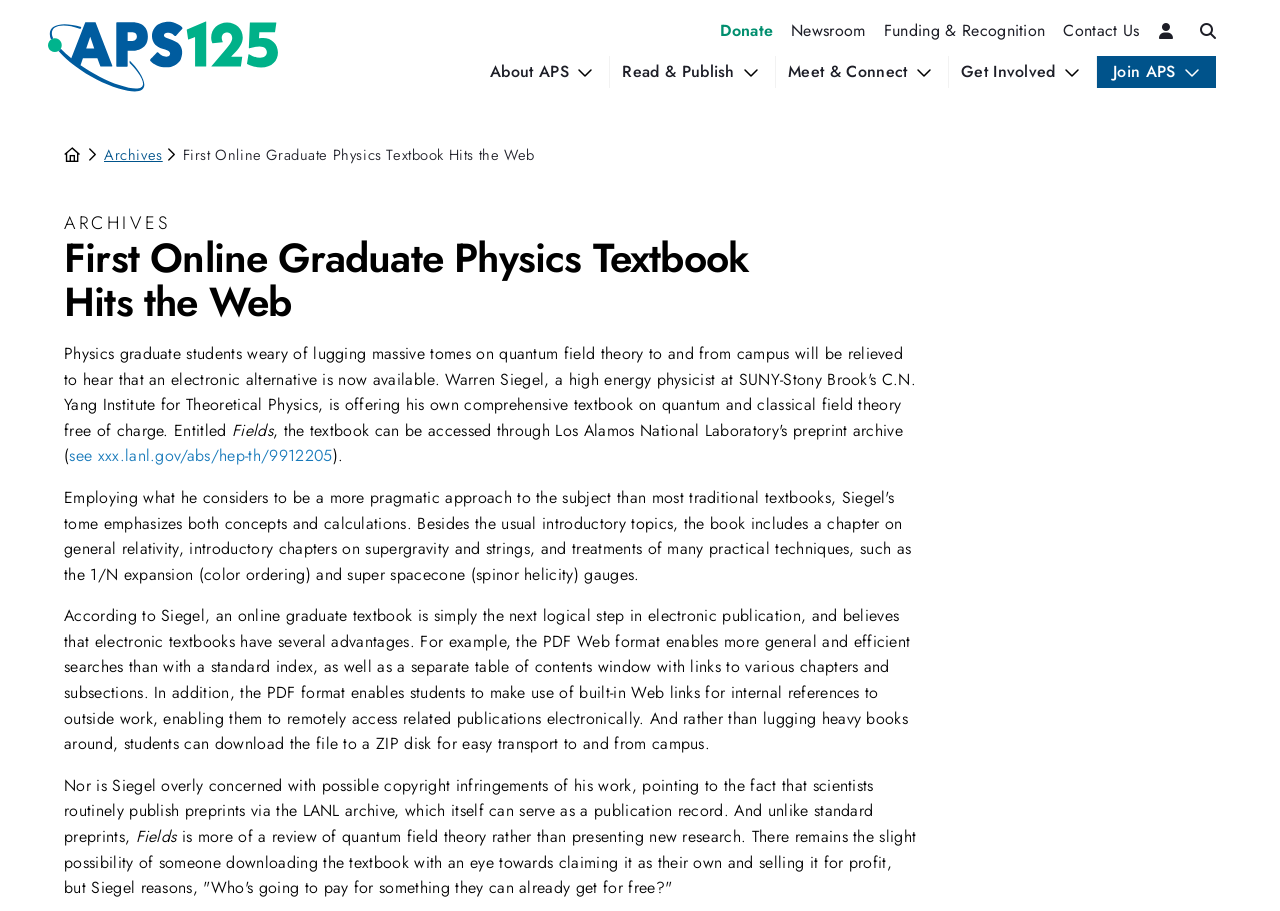Refer to the image and provide a thorough answer to this question:
What is the format of the online graduate textbook?

The format of the online graduate textbook can be inferred from the text, which mentions that the PDF Web format enables more general and efficient searches than with a standard index.